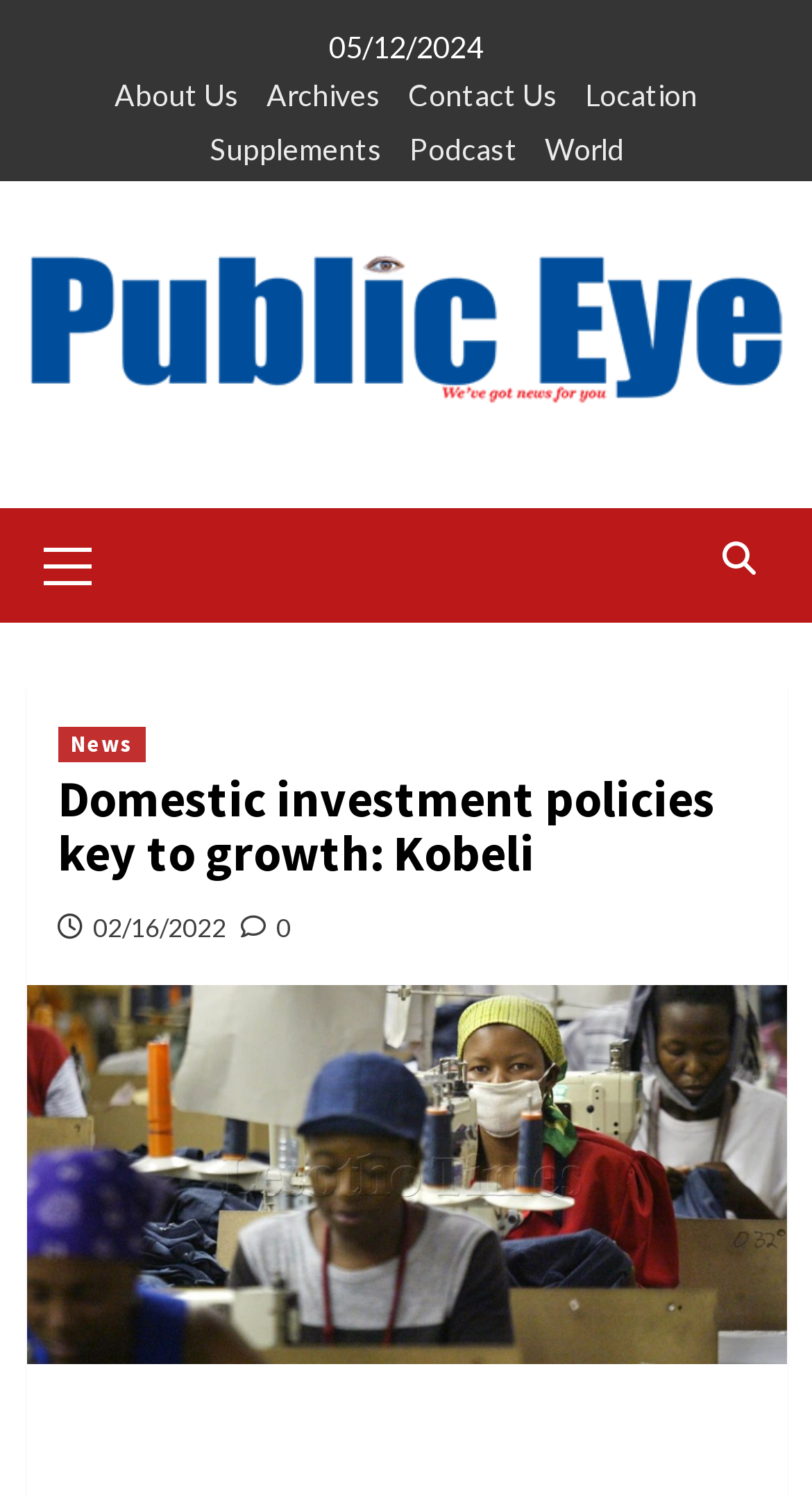Predict the bounding box for the UI component with the following description: "Location".

[0.695, 0.05, 0.859, 0.085]